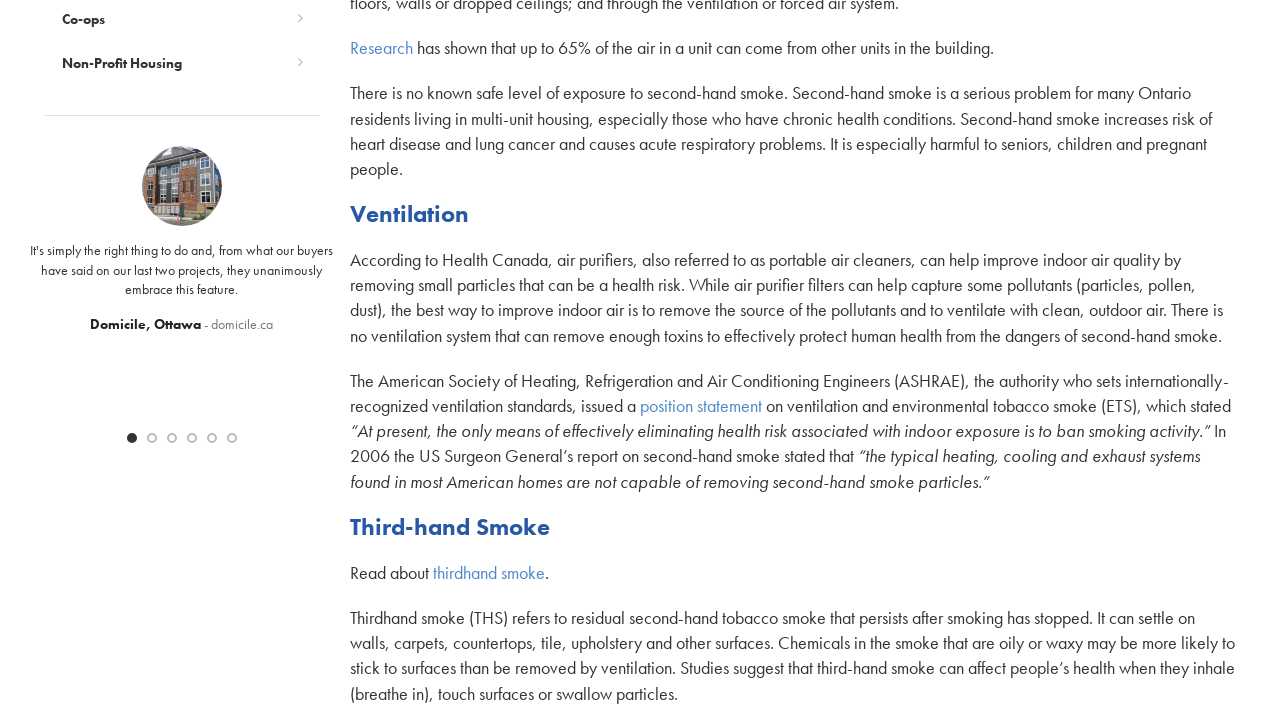Identify the bounding box for the element characterized by the following description: "position statement".

[0.5, 0.554, 0.595, 0.586]